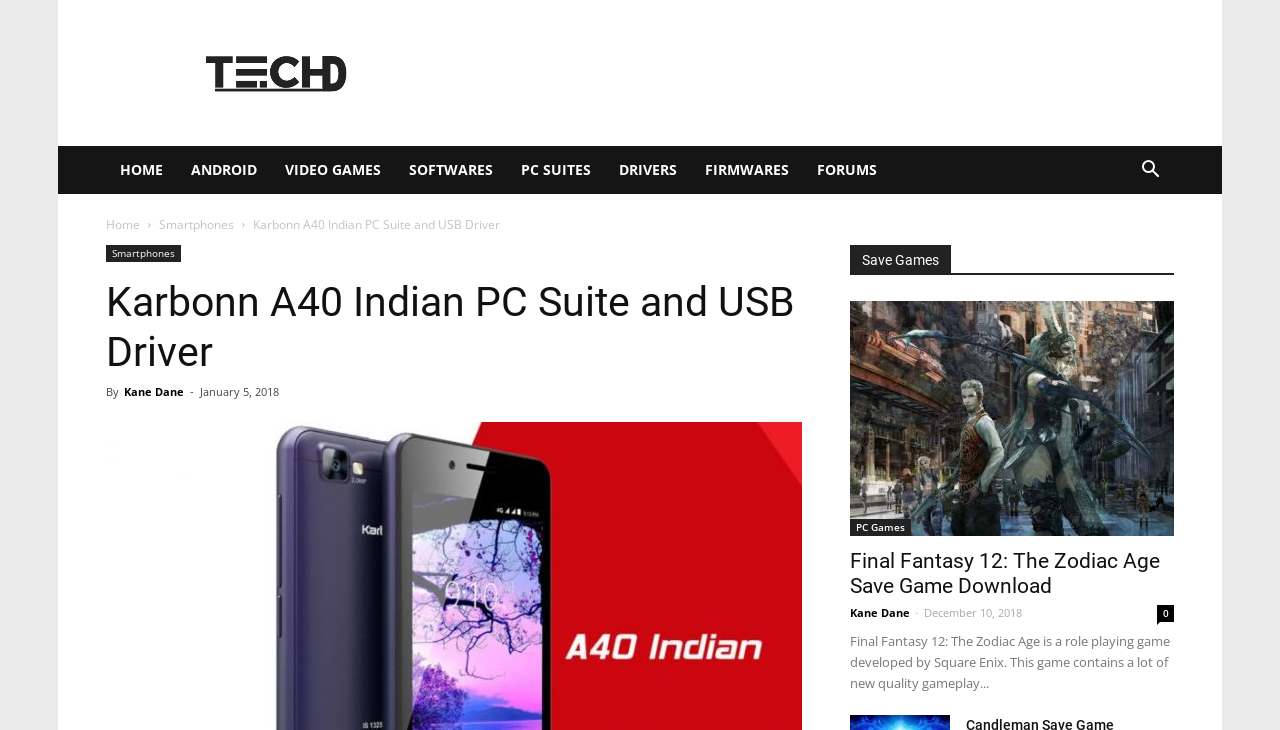Please find and report the primary heading text from the webpage.

Karbonn A40 Indian PC Suite and USB Driver